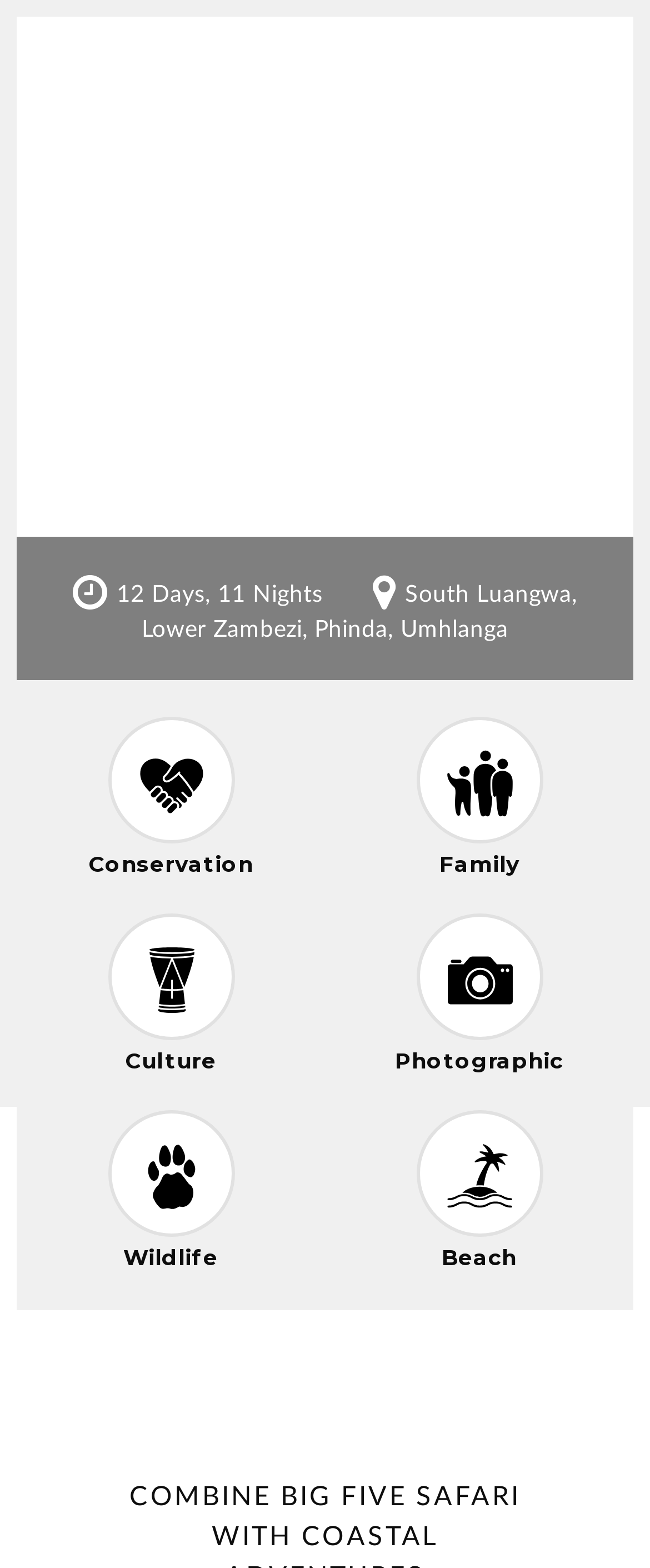Answer the following query concisely with a single word or phrase:
What is the theme of the trip mentioned on the webpage?

Wild & luxurious Southern Africa